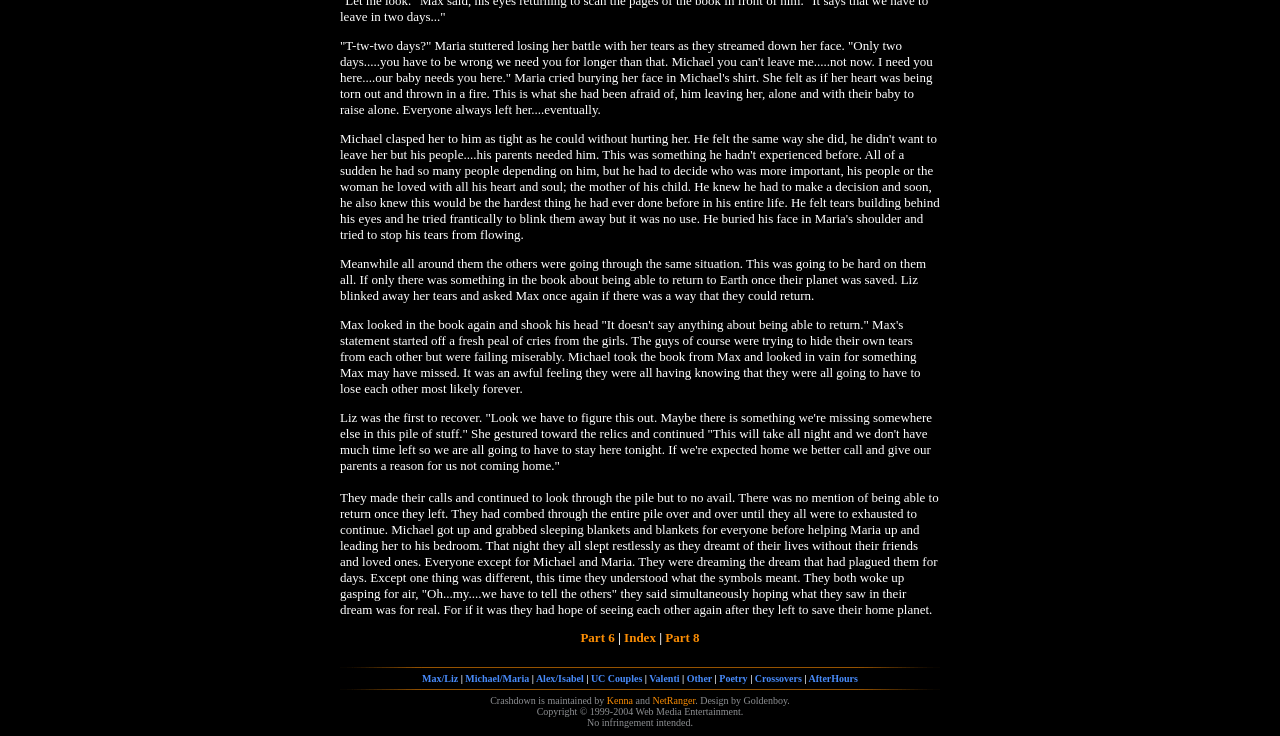What is the copyright notice at the bottom of the page?
Please give a well-detailed answer to the question.

At the very bottom of the webpage, there is a copyright notice that states 'Copyright © 1999-2004 Web Media Entertainment'. This indicates that the website's content is copyrighted by Web Media Entertainment from 1999 to 2004.